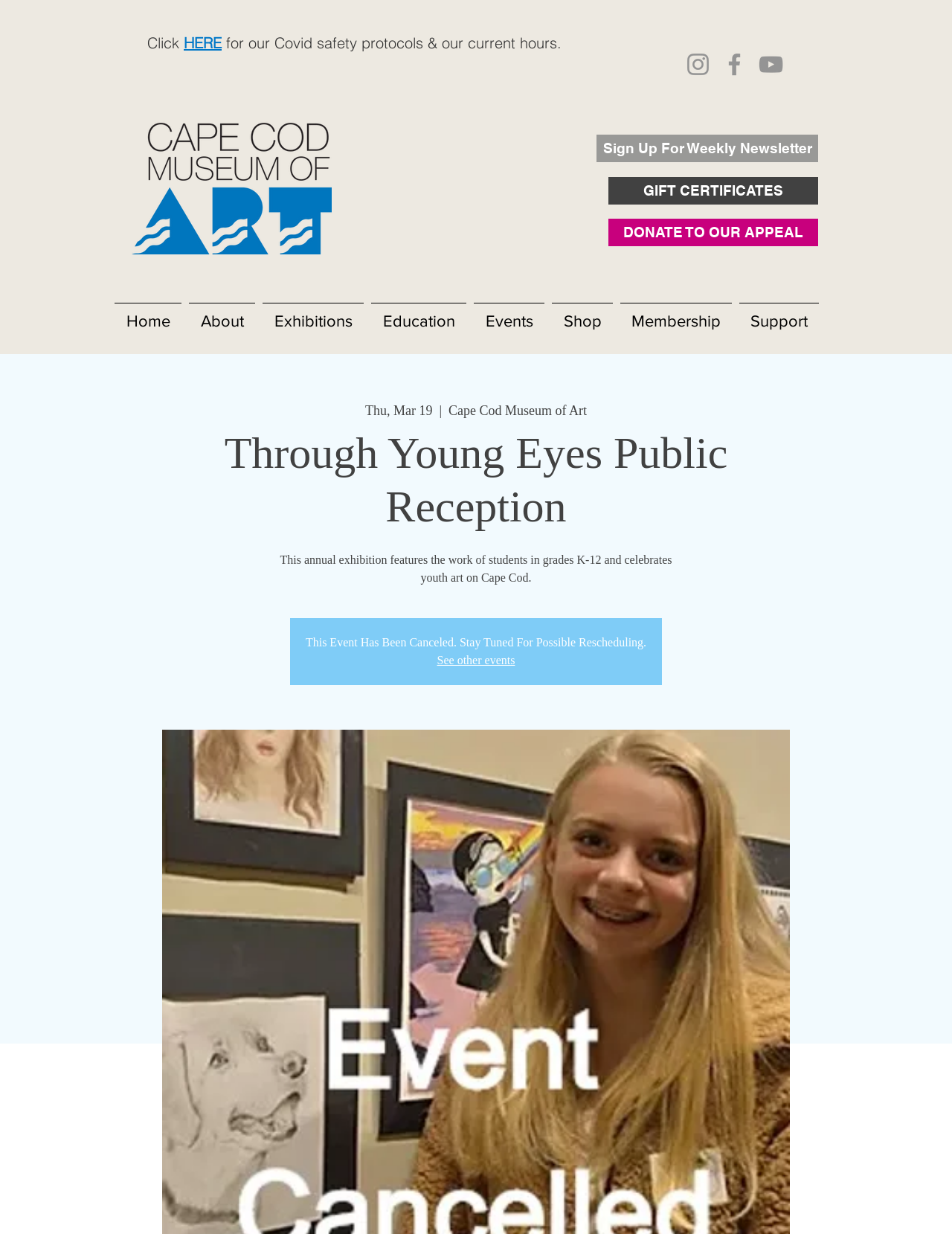Locate the bounding box coordinates of the element I should click to achieve the following instruction: "Click HERE for Covid safety protocols".

[0.193, 0.027, 0.233, 0.042]